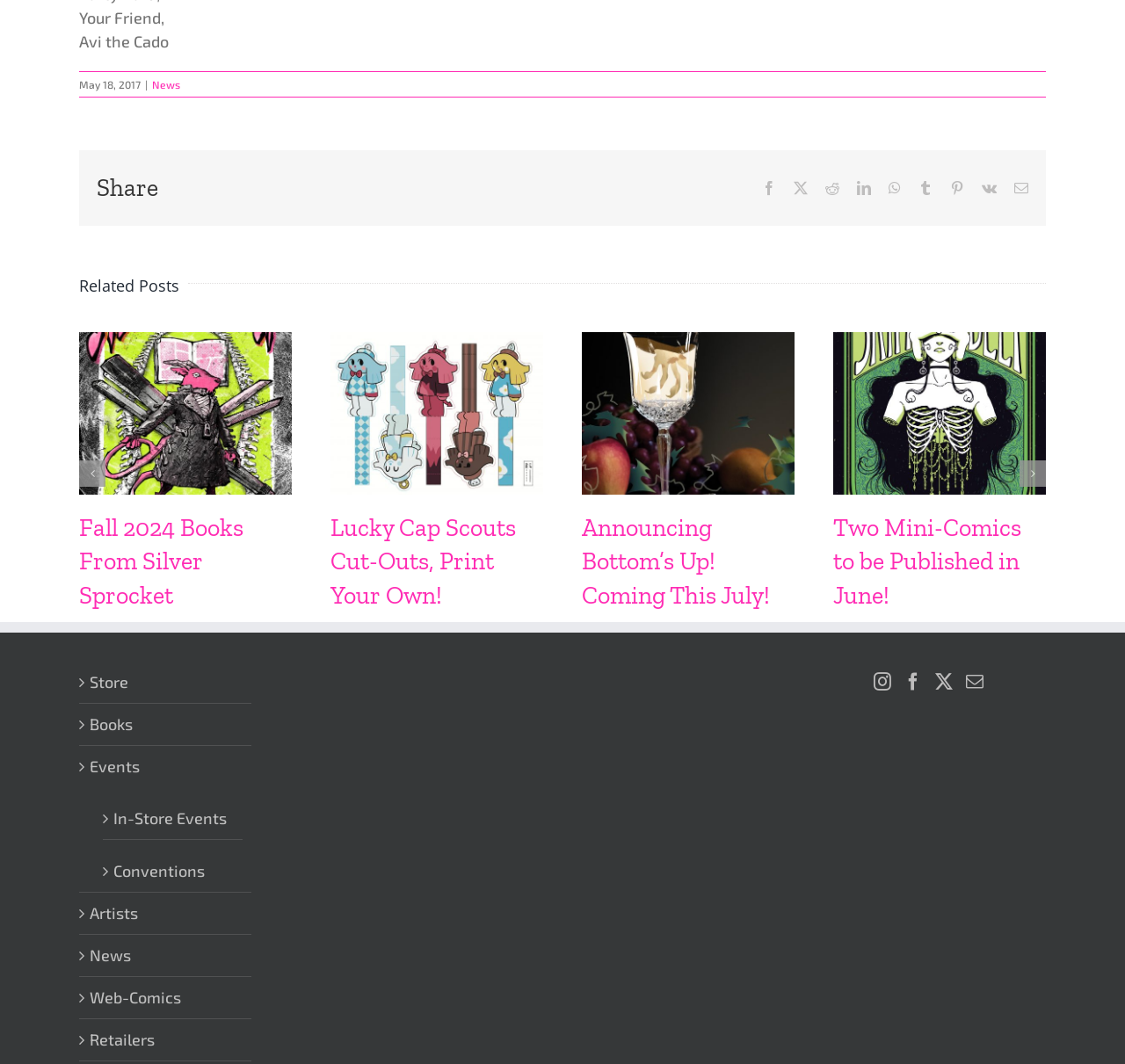Please locate the bounding box coordinates for the element that should be clicked to achieve the following instruction: "View related post 'Fall 2024 Books From Silver Sprocket'". Ensure the coordinates are given as four float numbers between 0 and 1, i.e., [left, top, right, bottom].

[0.07, 0.312, 0.259, 0.33]